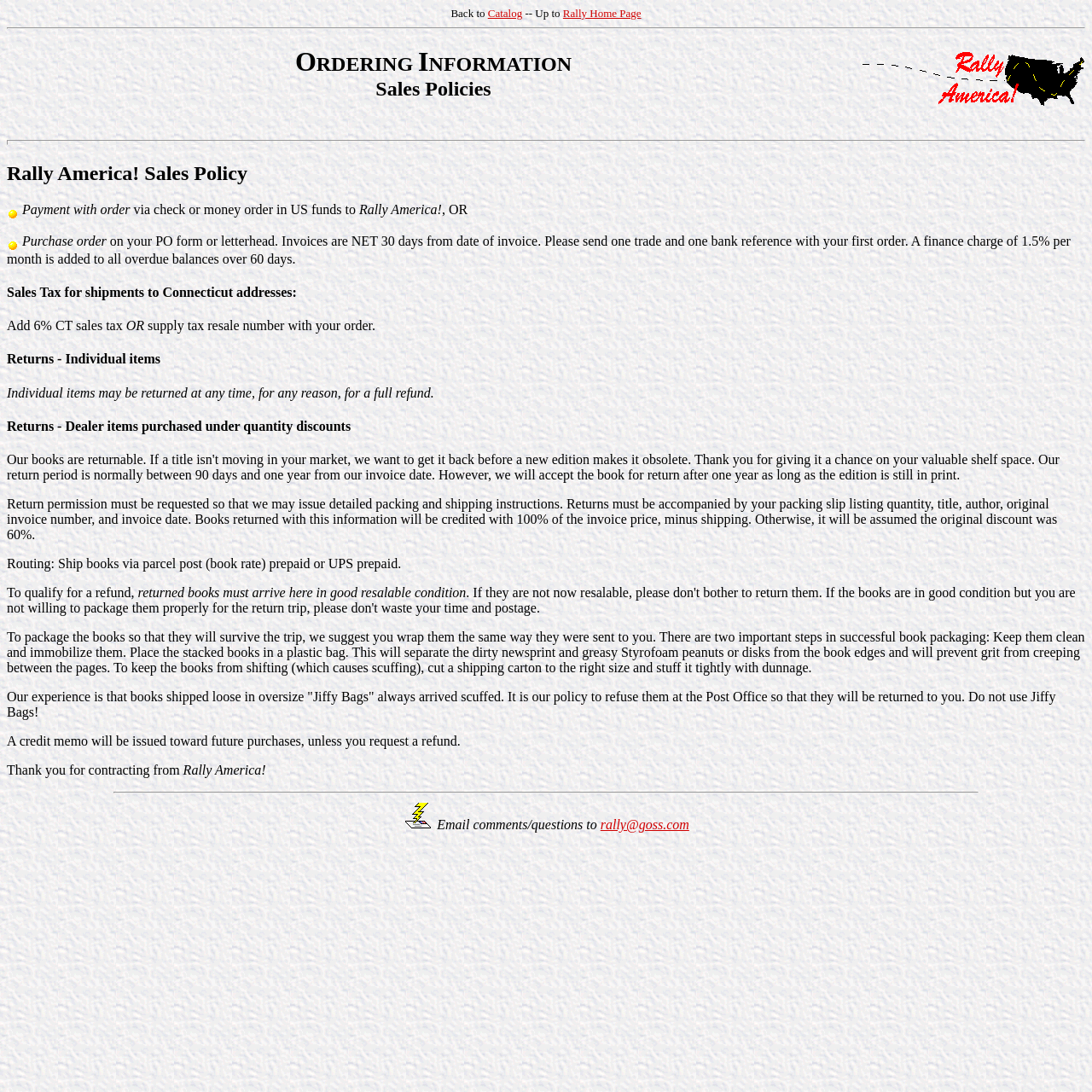Provide the bounding box coordinates for the UI element described in this sentence: "rally@goss.com". The coordinates should be four float values between 0 and 1, i.e., [left, top, right, bottom].

[0.55, 0.749, 0.631, 0.762]